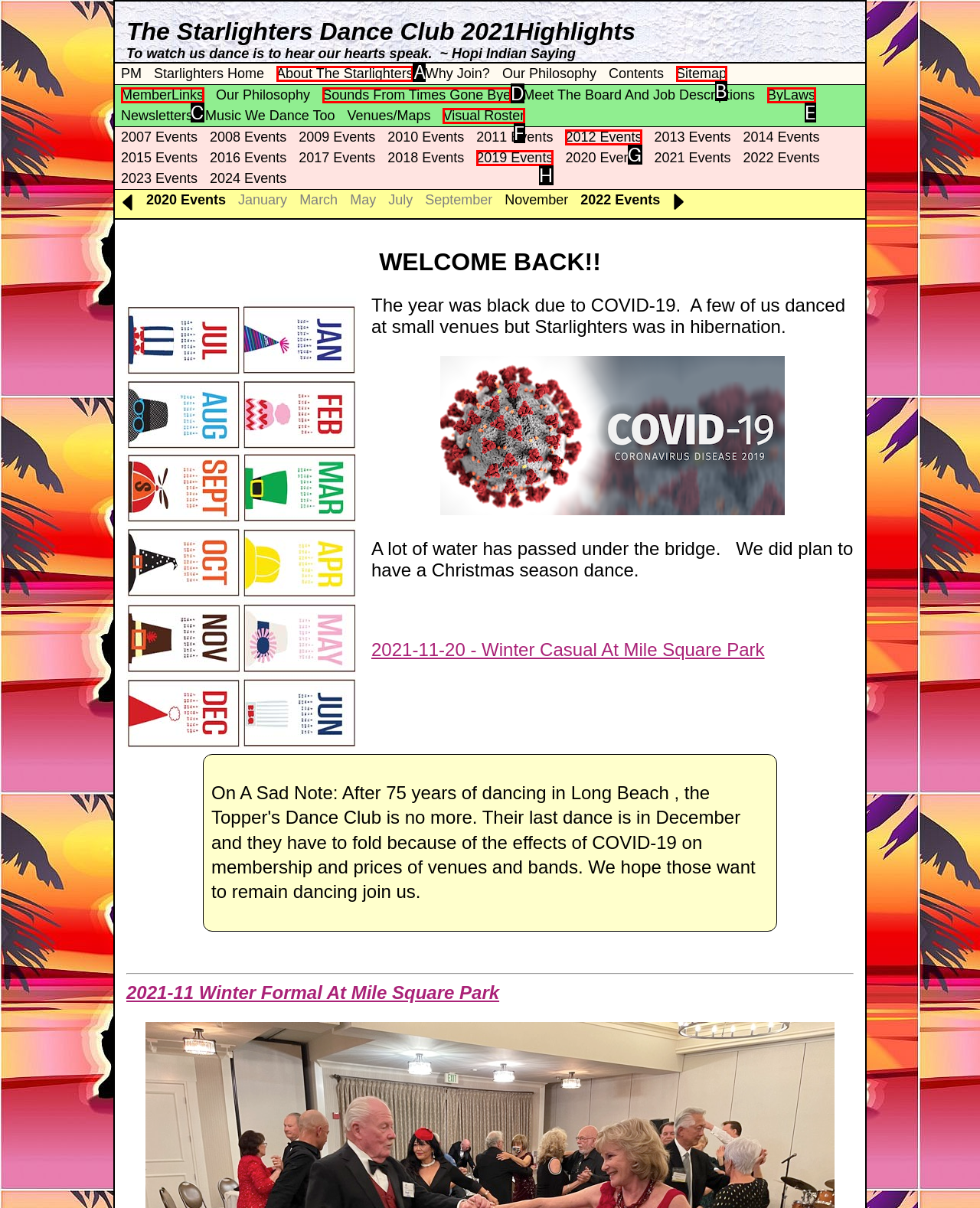Pick the option that best fits the description: About The Starlighters. Reply with the letter of the matching option directly.

A